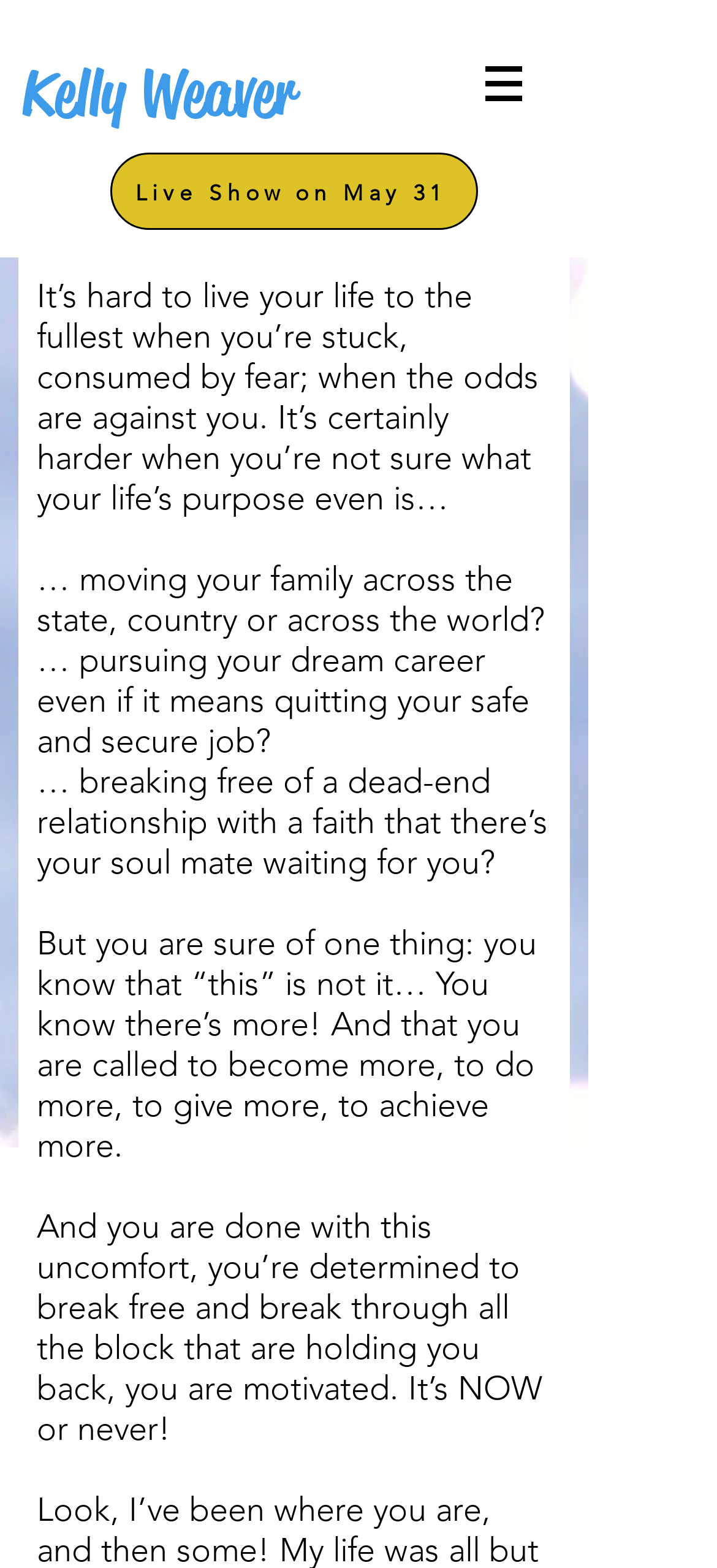What is the purpose of the button with an image?
Refer to the image and provide a one-word or short phrase answer.

Has a popup menu